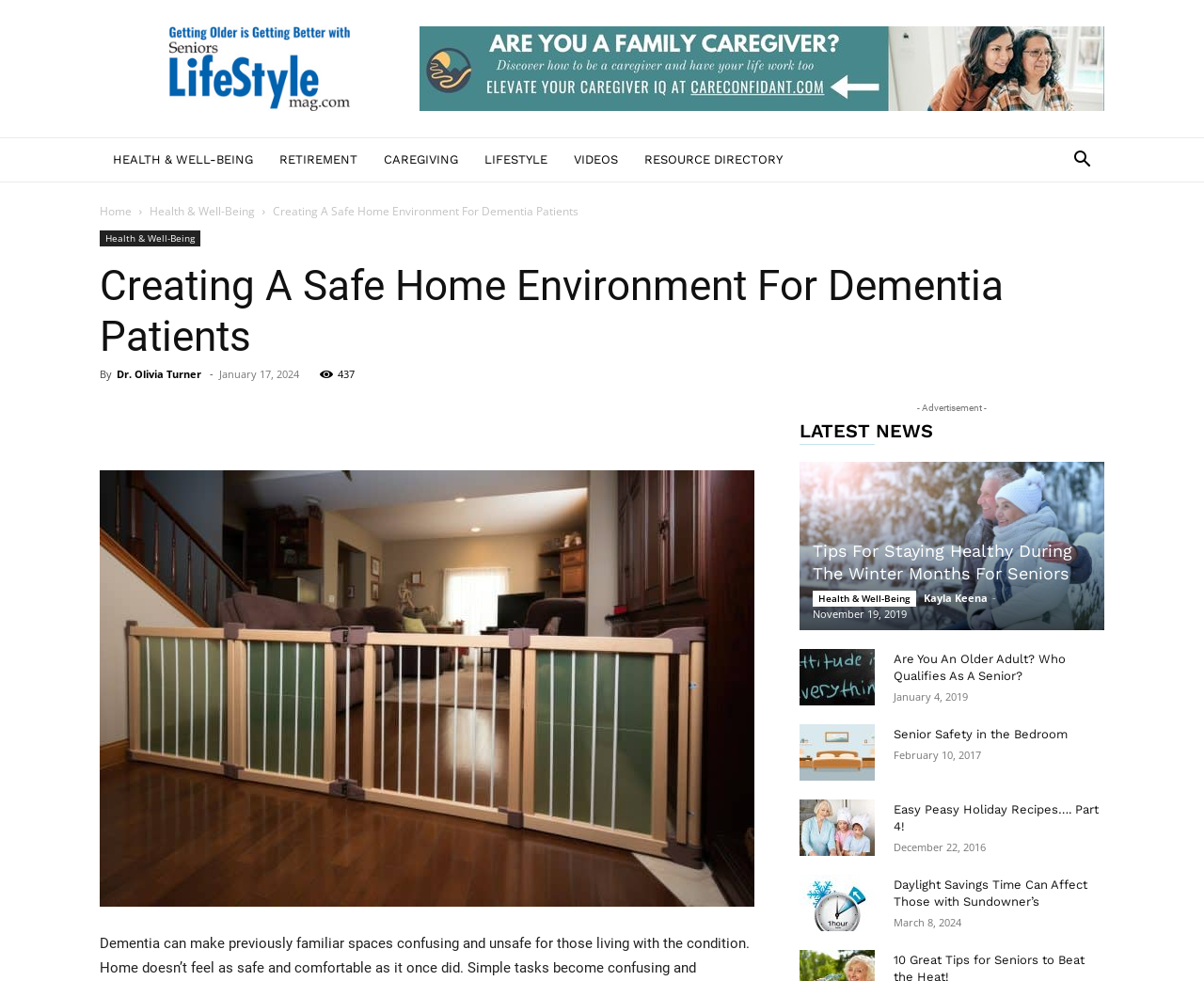Show the bounding box coordinates of the element that should be clicked to complete the task: "Check 'LATEST NEWS'".

[0.664, 0.426, 0.917, 0.453]